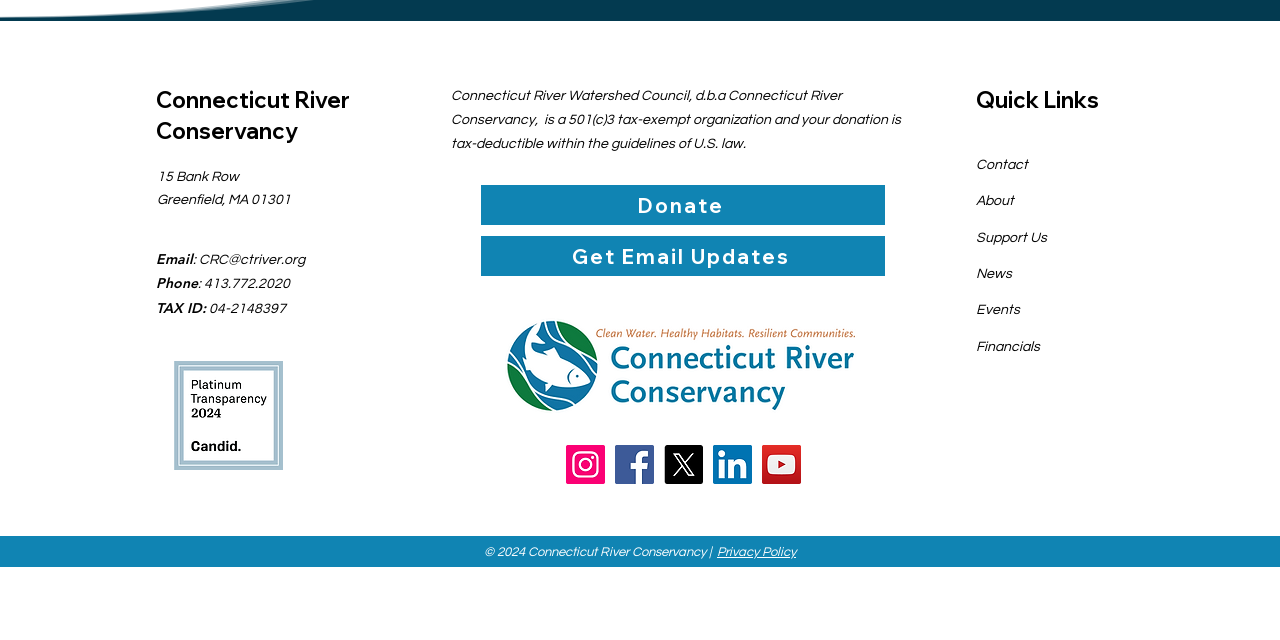Given the element description "aria-label="LinkedIn"" in the screenshot, predict the bounding box coordinates of that UI element.

[0.557, 0.696, 0.588, 0.757]